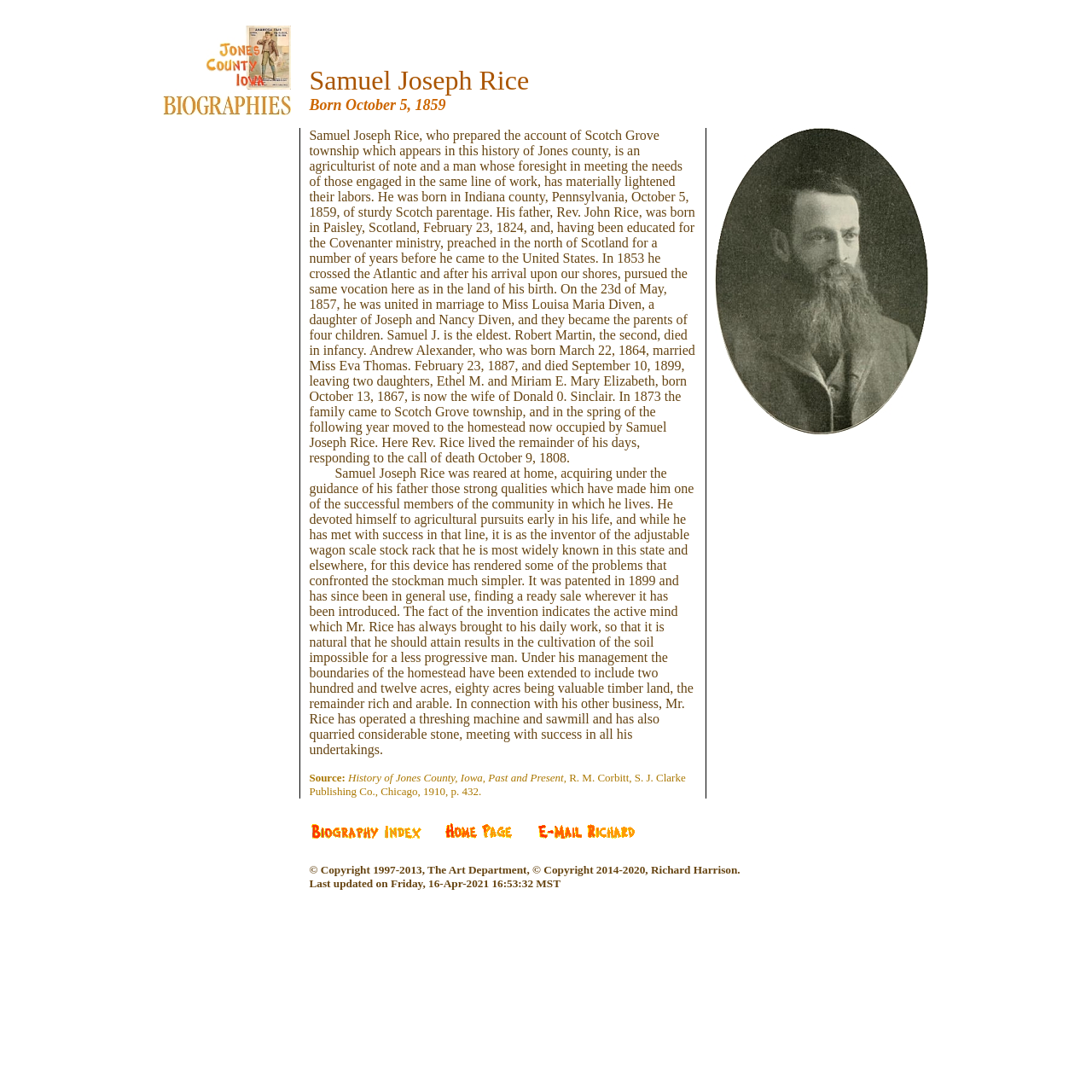Answer with a single word or phrase: 
How many acres of land does Samuel Joseph Rice's homestead include?

212 acres